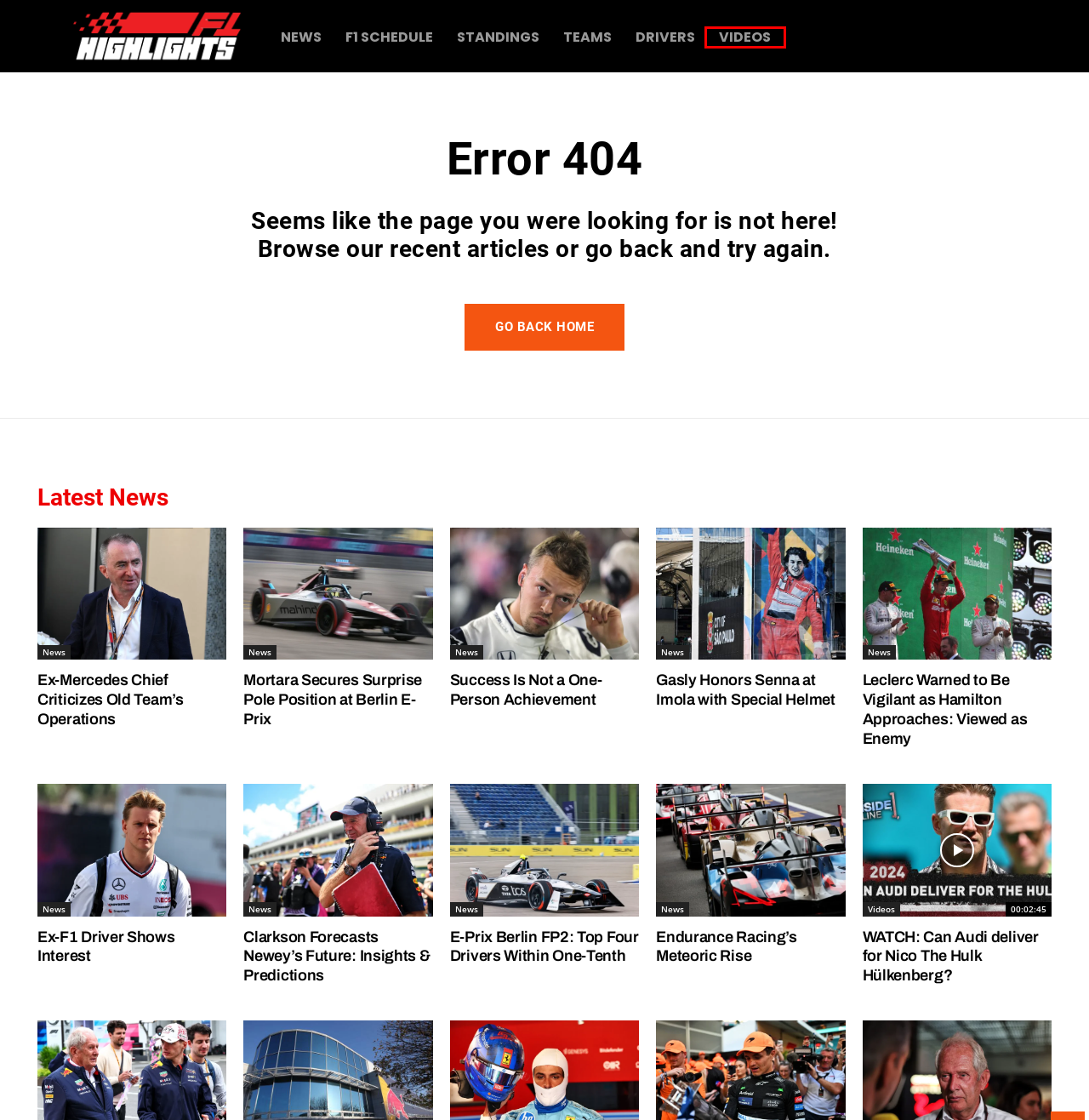You are looking at a screenshot of a webpage with a red bounding box around an element. Determine the best matching webpage description for the new webpage resulting from clicking the element in the red bounding box. Here are the descriptions:
A. Endurance Racing's Meteoric Rise | F1Highlights
B. Gasly Honors Senna at Imola with Special Helmet | F1Highlights
C. F1 Videos: Race Previews & Season Reviews | F1Highlights
D. Clarkson Forecasts Newey's Future: Insights & Predictions | F1Highlights
E. Leclerc Warned to Be Vigilant as Hamilton Approaches: Viewed as Enemy | F1Highlights
F. Teams Archives | F1Highlights
G. F1 2024: Driver Standings & Positions | F1Highlights
H. E-Prix Berlin FP2: Top Four Drivers Within One-Tenth | F1Highlights

C